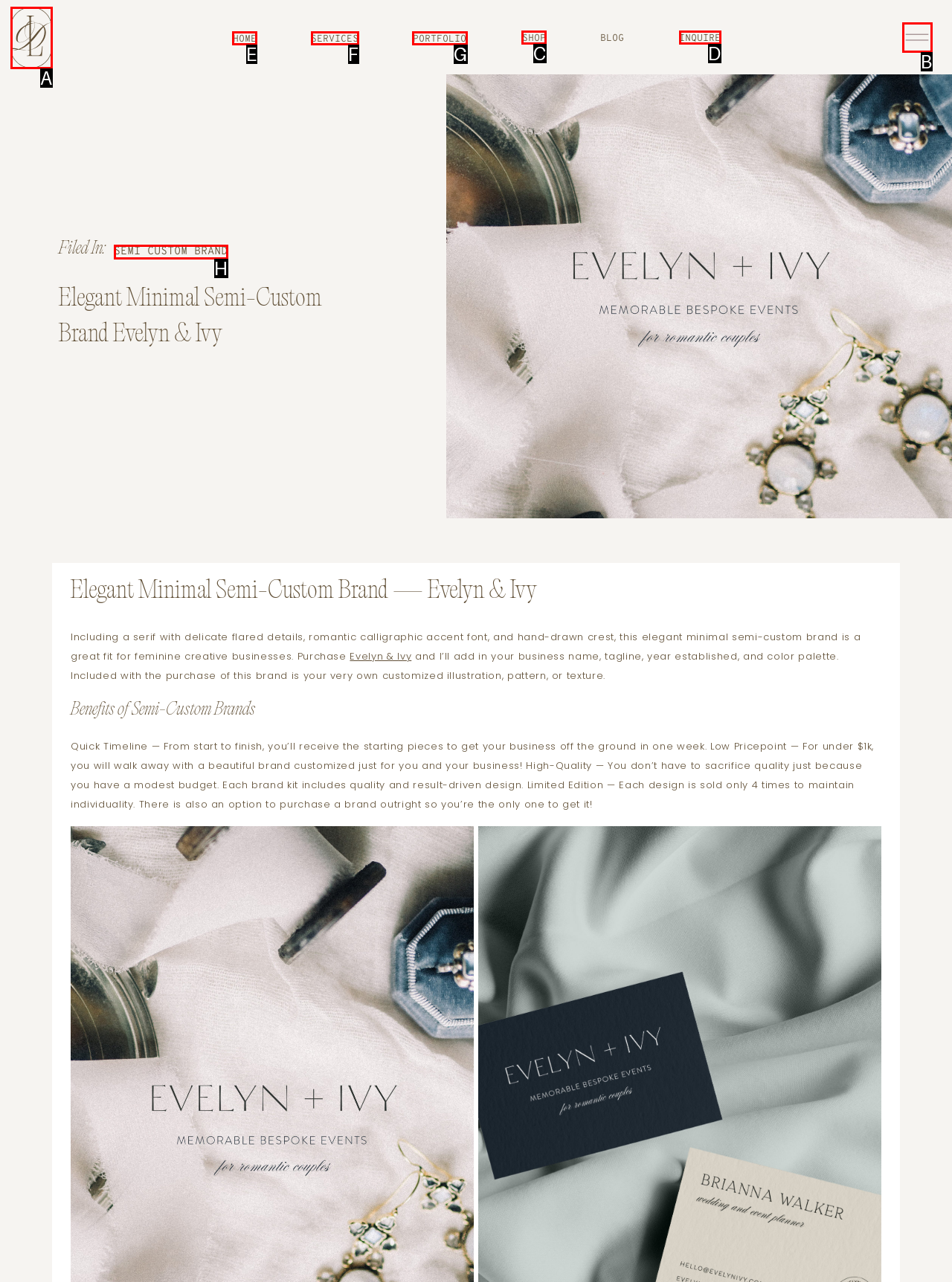Based on the given description: Shop, identify the correct option and provide the corresponding letter from the given choices directly.

C